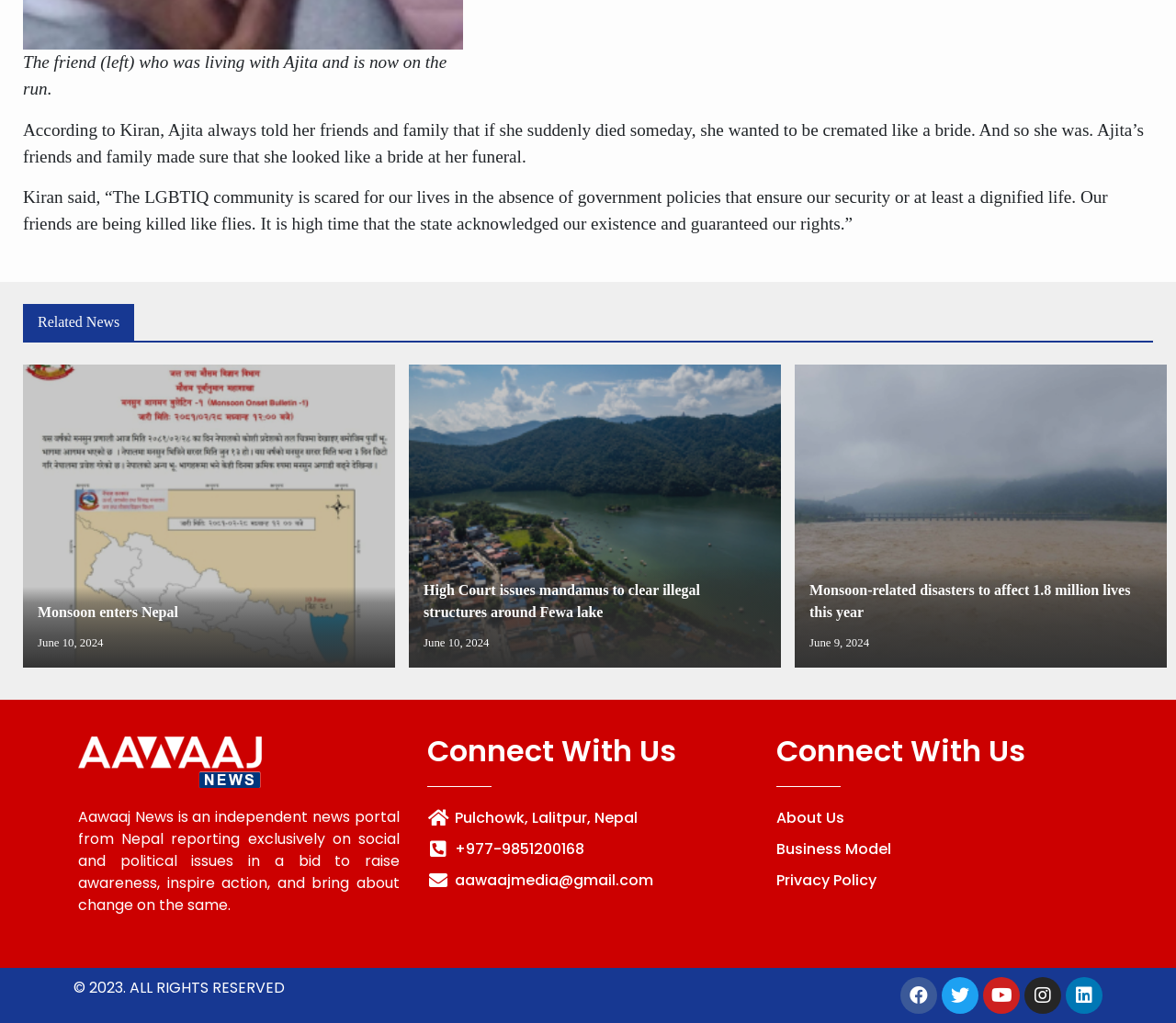What is the location of Aawaaj News?
Provide a well-explained and detailed answer to the question.

The location of Aawaaj News can be found in the static text element at the bottom of the webpage, which reads 'Pulchowk, Lalitpur, Nepal'.